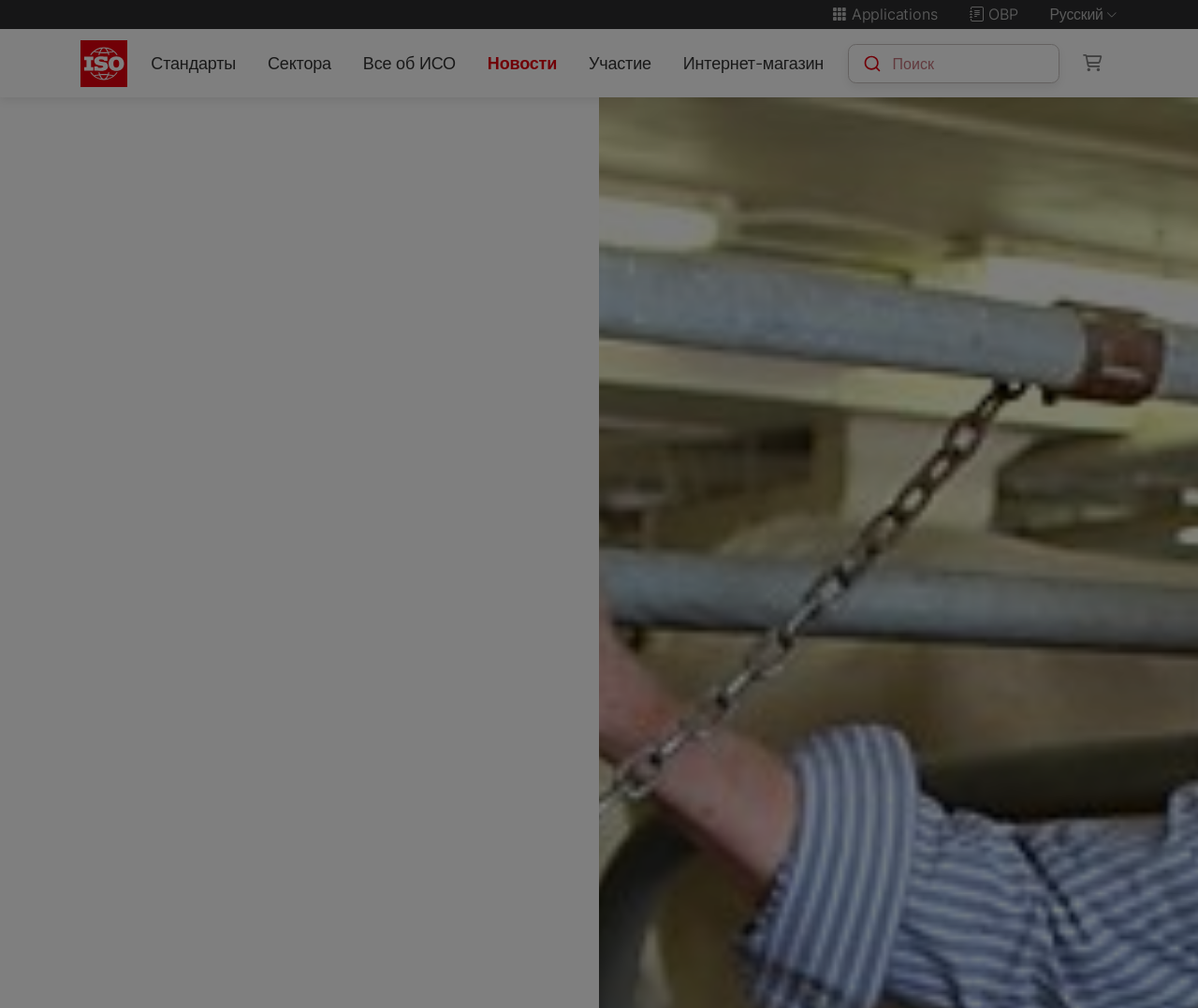Give a one-word or short-phrase answer to the following question: 
What is the language of the webpage?

Russian